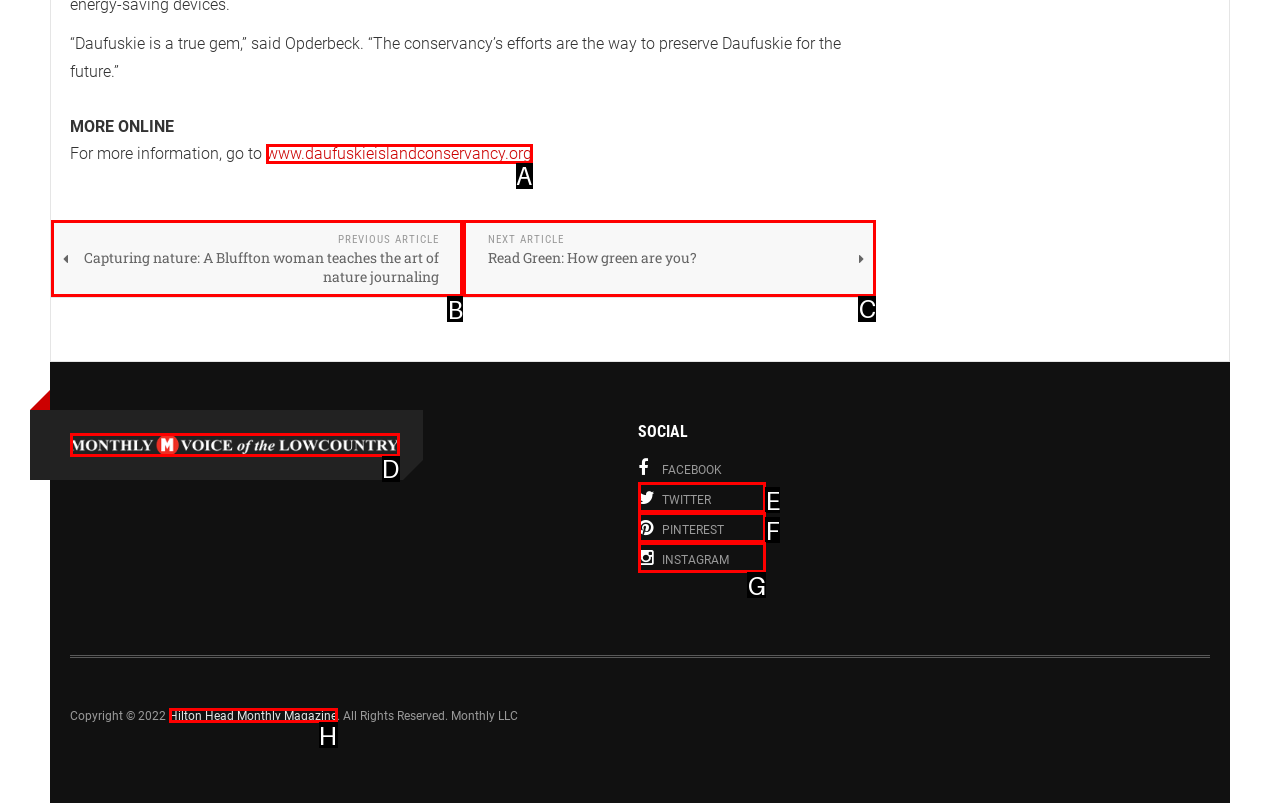Which option should be clicked to execute the task: read the next article?
Reply with the letter of the chosen option.

C